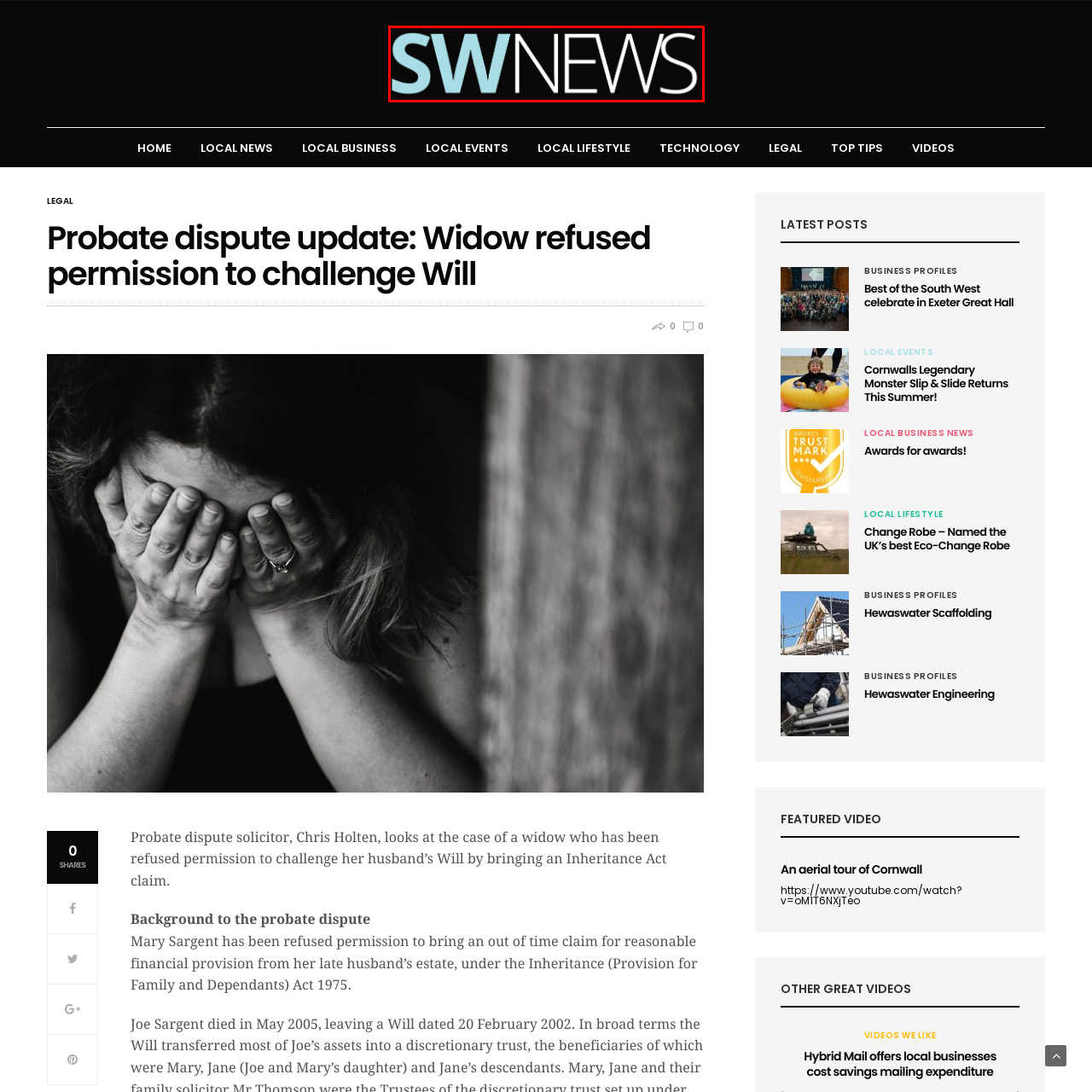What is the color of the word 'NEWS' in the logo?
Focus on the red bounded area in the image and respond to the question with a concise word or phrase.

white